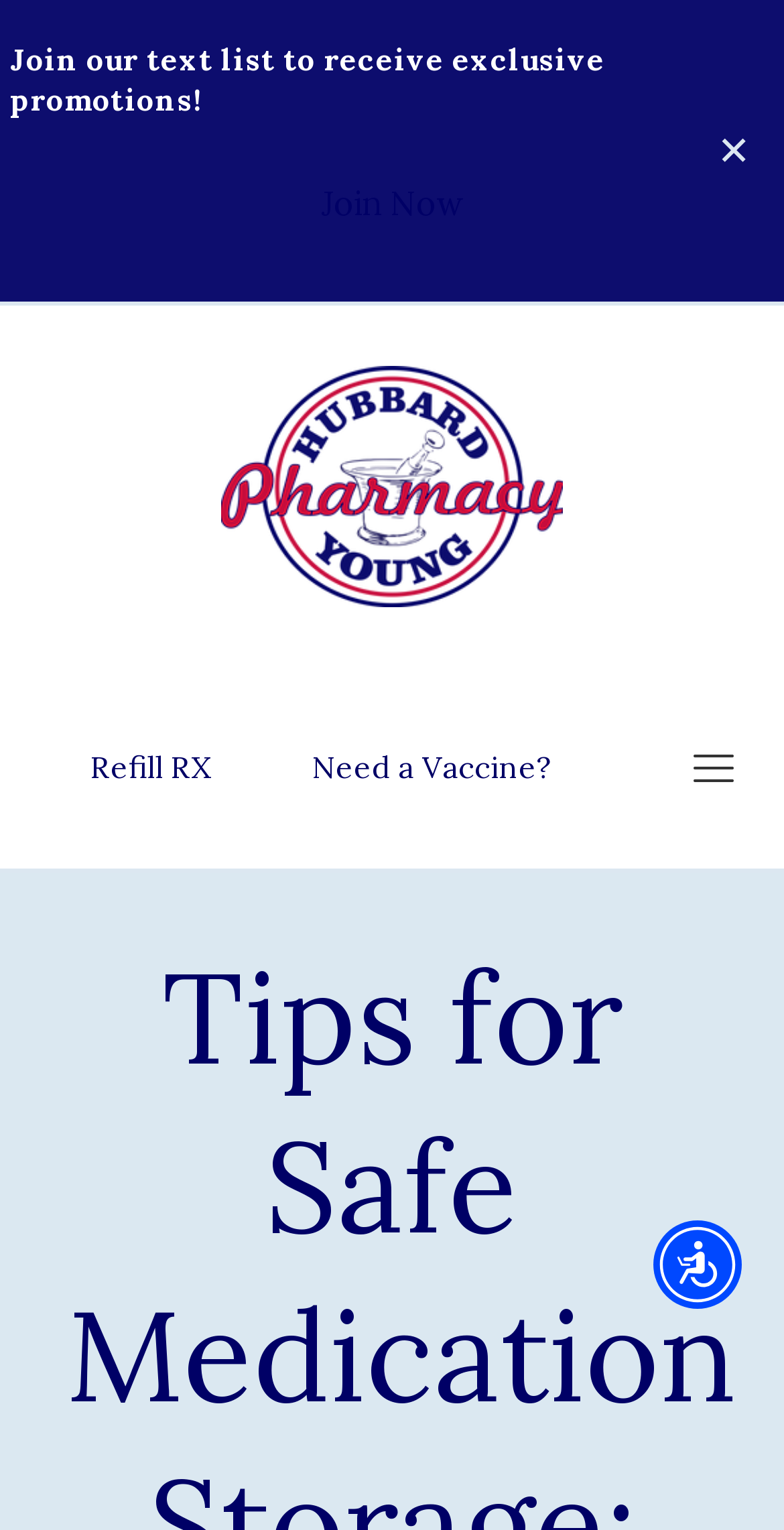Construct a comprehensive caption that outlines the webpage's structure and content.

The webpage appears to be related to a pharmacy, specifically Hubbard Young Pharmacy, as indicated by the title "Tips for Safe Medication Storage: How to store various Medications properly, considering factors like Temperature, Light, and Moisture". 

At the top-right corner, there is an "Accessibility Menu" button. Below it, a heading "Join our text list to receive exclusive promotions!" is displayed, accompanied by a "Join Now" link. 

On the top-right side, a "✕" symbol is present, likely a close button. Next to it, a logo of the pharmacy is displayed, which is also a link. 

The main content area has three prominent links: "Refill RX" on the left, "Need a Vaccine?" in the center, and an empty link on the right. These links are positioned horizontally, with the "Refill RX" link being the leftmost and the empty link being the rightmost.